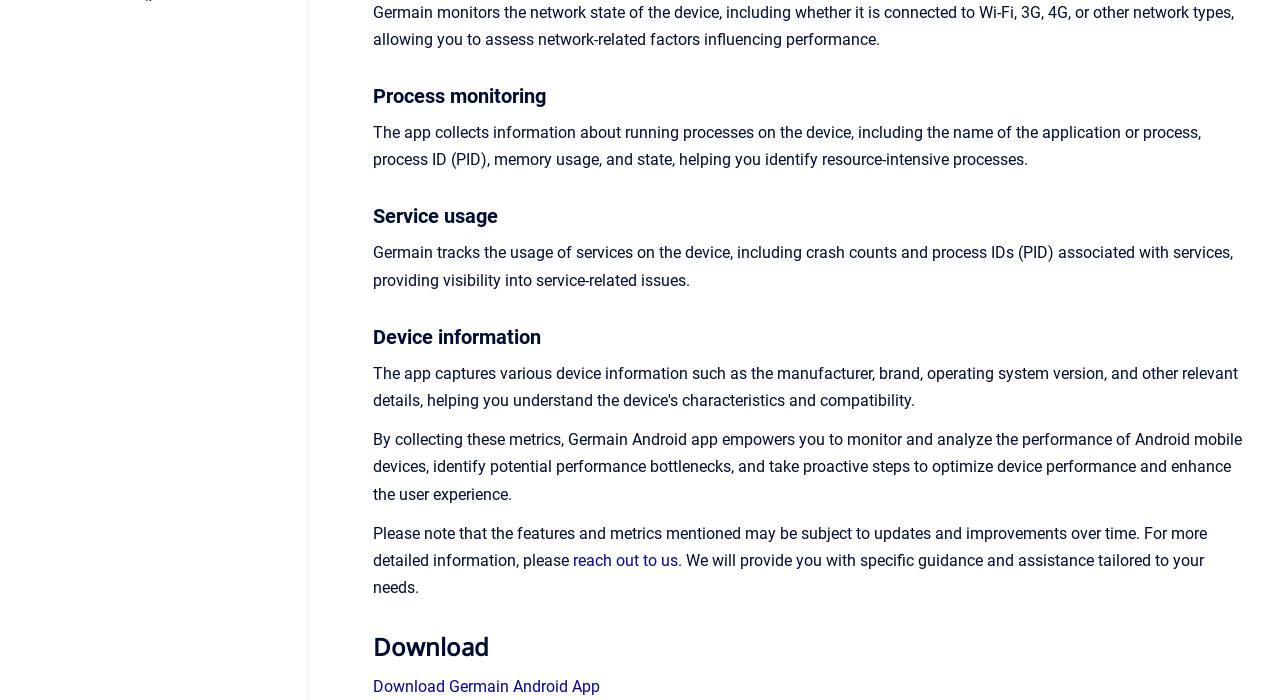Determine the bounding box coordinates of the area to click in order to meet this instruction: "Click Marko Monitoring".

[0.071, 0.021, 0.216, 0.072]